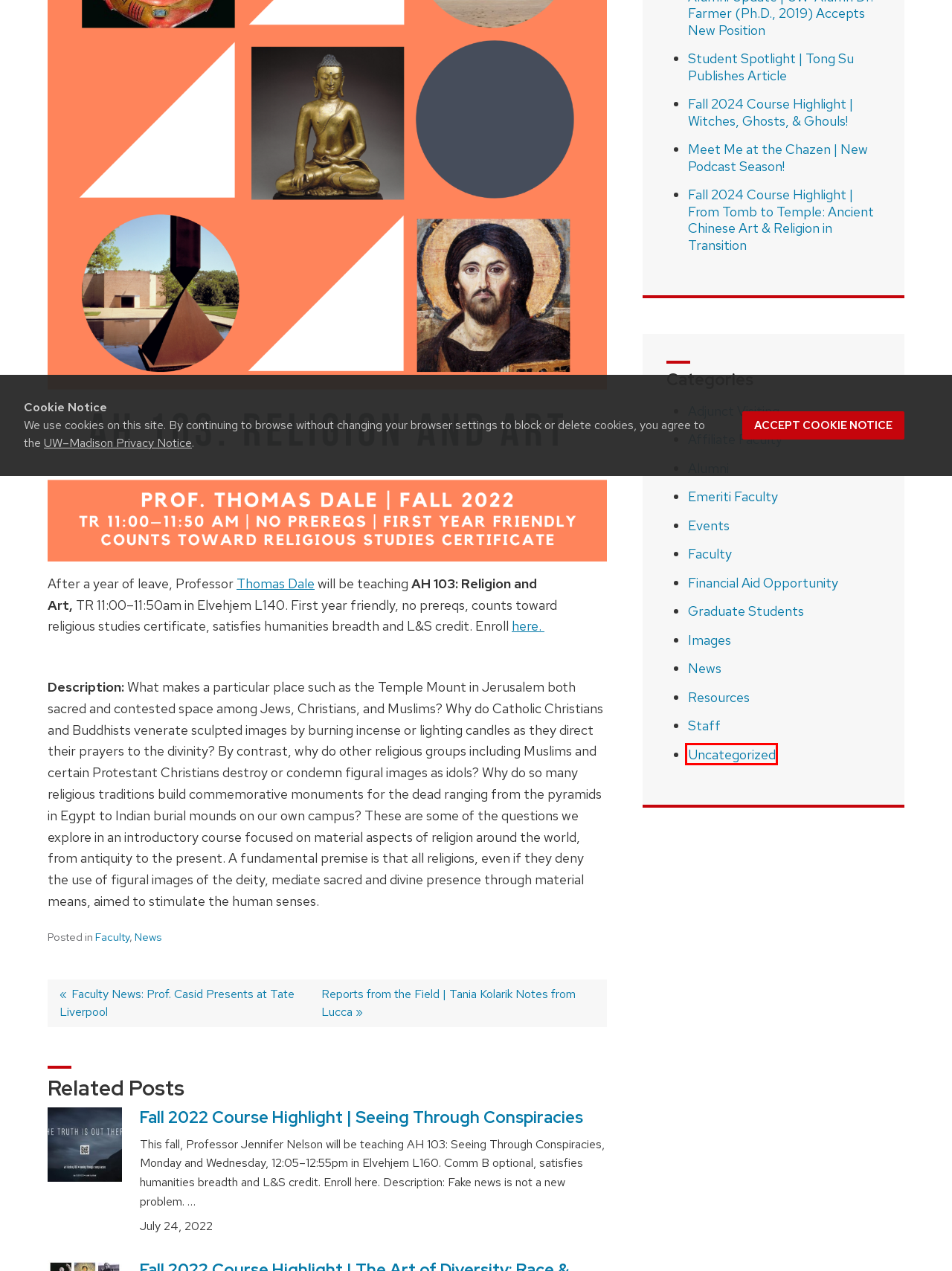Observe the provided screenshot of a webpage with a red bounding box around a specific UI element. Choose the webpage description that best fits the new webpage after you click on the highlighted element. These are your options:
A. Uncategorized – Department of Art History – UW–Madison
B. Student Spotlight | Tong Su Publishes Article – Department of Art History – UW–Madison
C. Staff – Department of Art History – UW–Madison
D. Reports from the Field | Tania Kolarik Notes from Lucca – Department of Art History – UW–Madison
E. Fall 2024 Course Highlight | Witches, Ghosts, & Ghouls! – Department of Art History – UW–Madison
F. Images – Department of Art History – UW–Madison
G. Privacy Notice - University of Wisconsin–Madison
H. Meet Me at the Chazen | New Podcast Season! – Department of Art History – UW–Madison

A